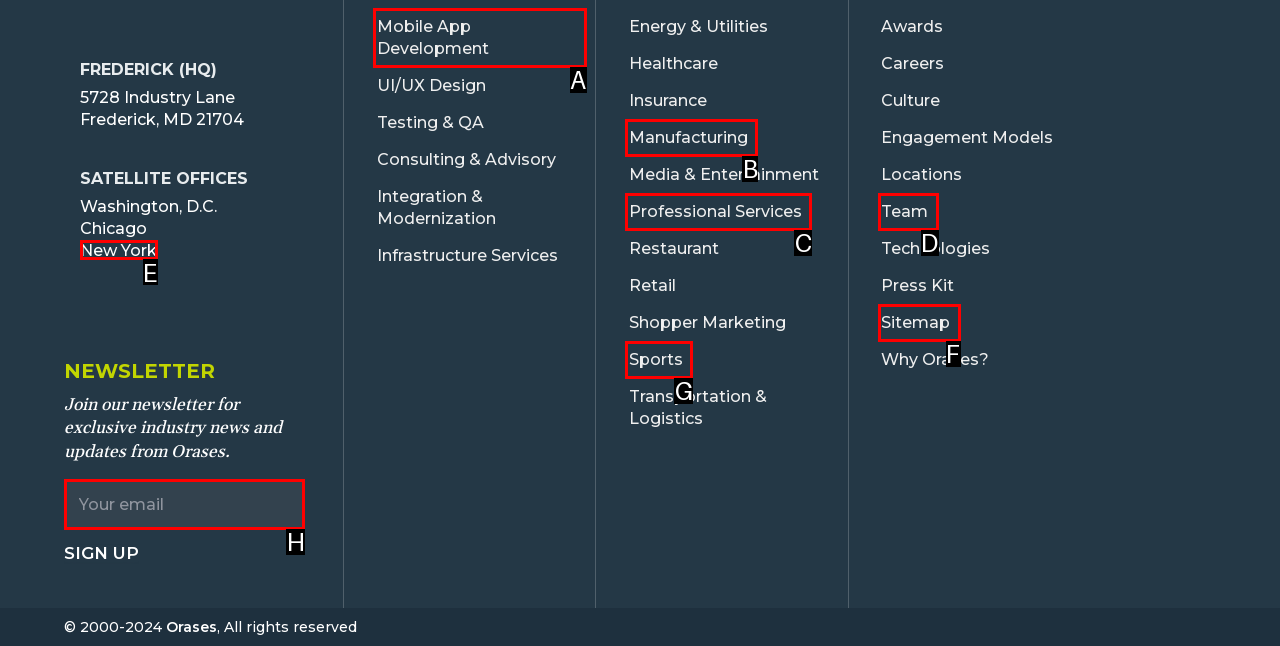To complete the instruction: Enter email address, which HTML element should be clicked?
Respond with the option's letter from the provided choices.

H